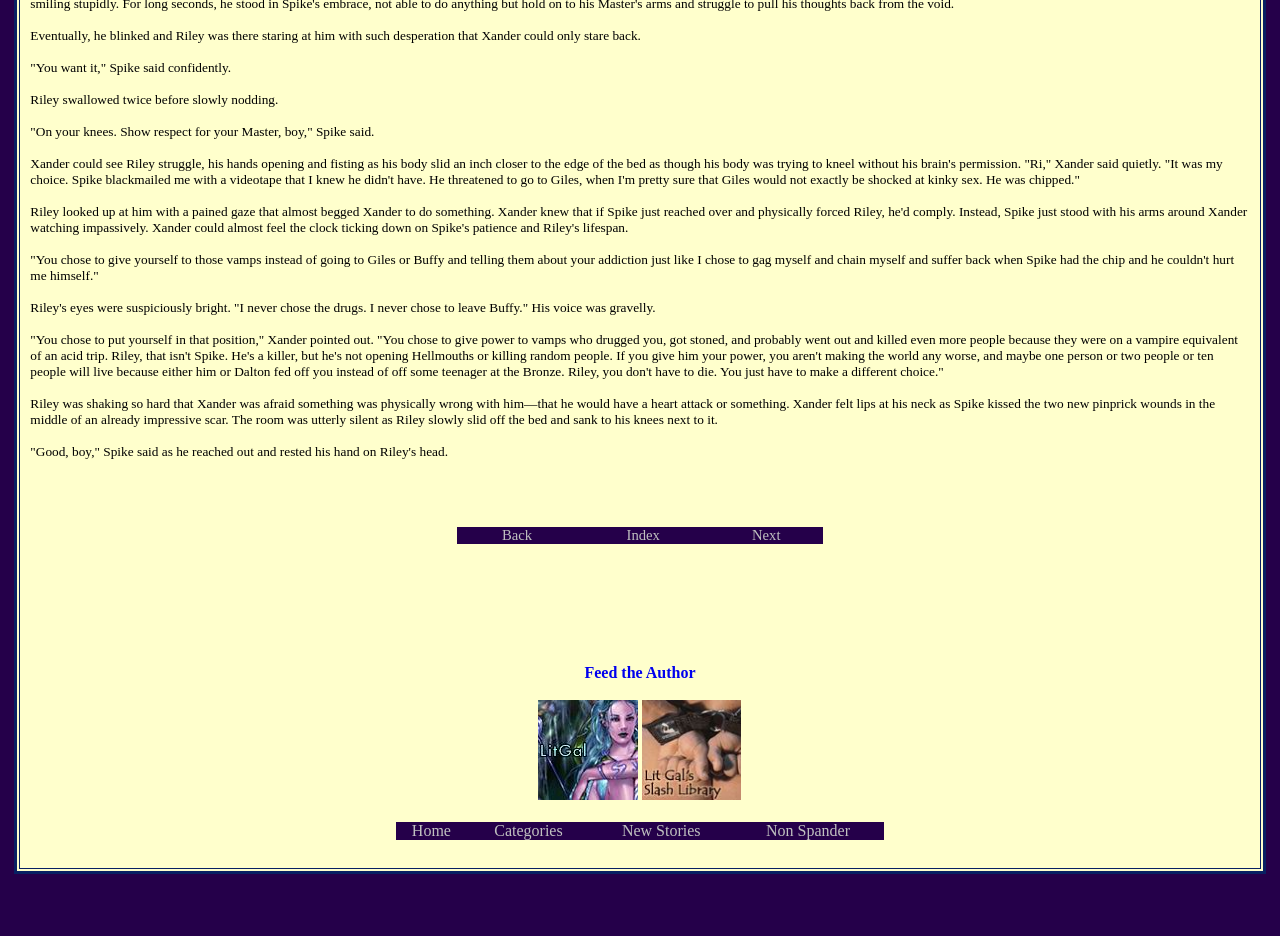Identify the bounding box coordinates of the clickable region required to complete the instruction: "Go to the 'Home' page". The coordinates should be given as four float numbers within the range of 0 and 1, i.e., [left, top, right, bottom].

[0.309, 0.878, 0.365, 0.897]